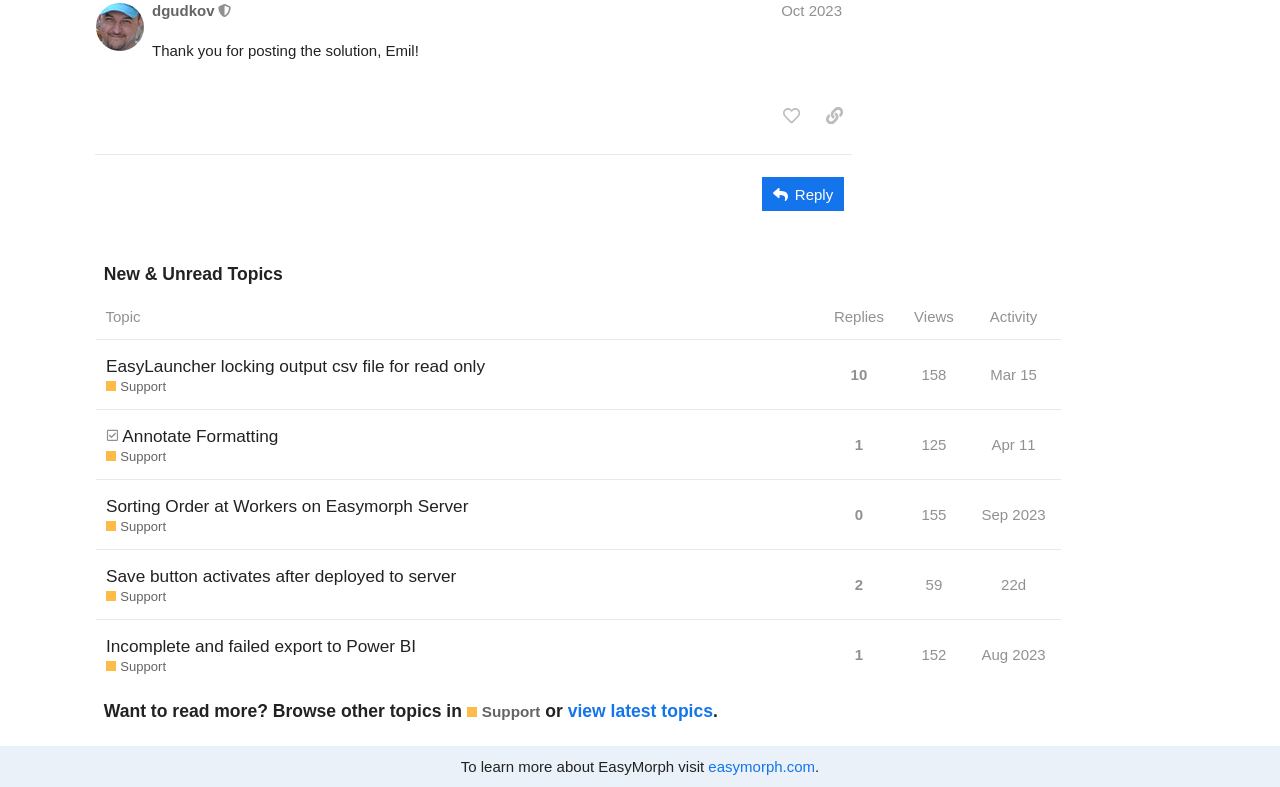Answer succinctly with a single word or phrase:
What is the category of the topics listed?

Support